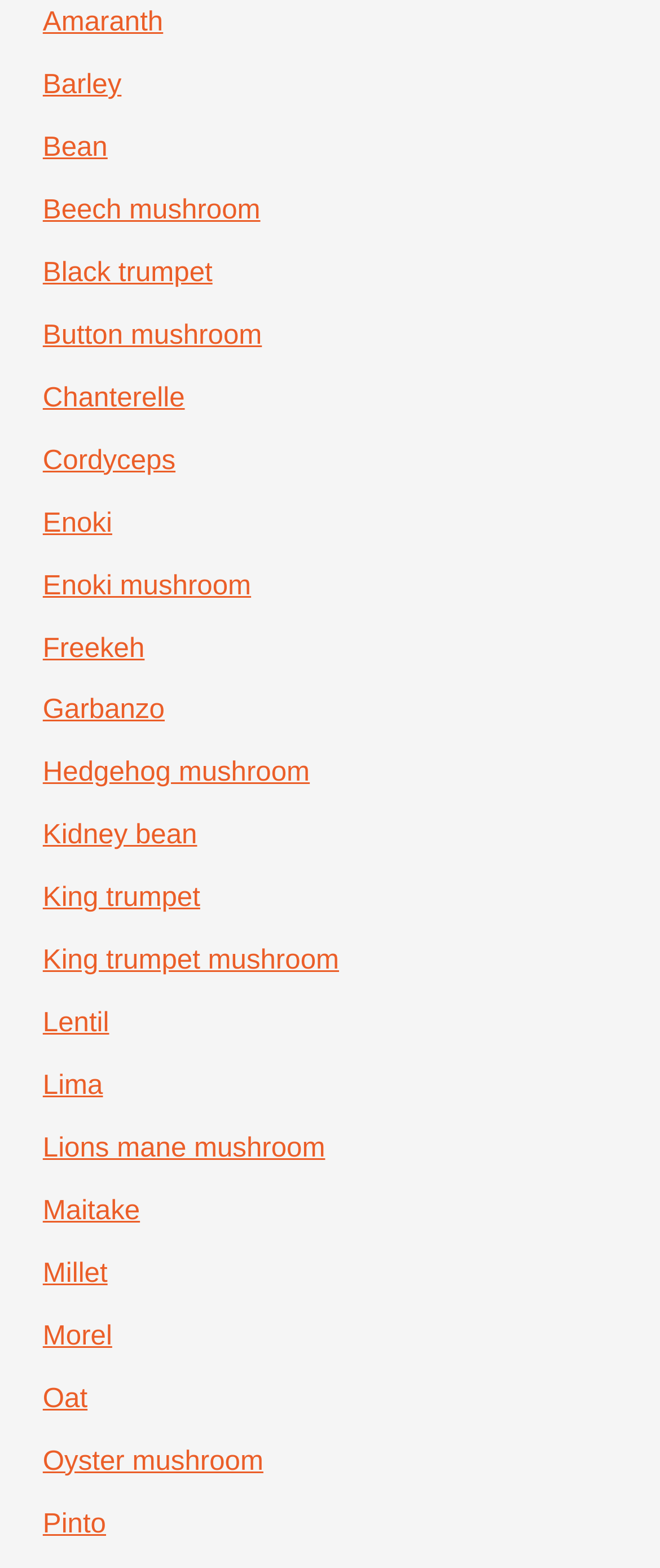Determine the bounding box coordinates of the UI element described by: "Lions mane mushroom".

[0.065, 0.722, 0.493, 0.742]